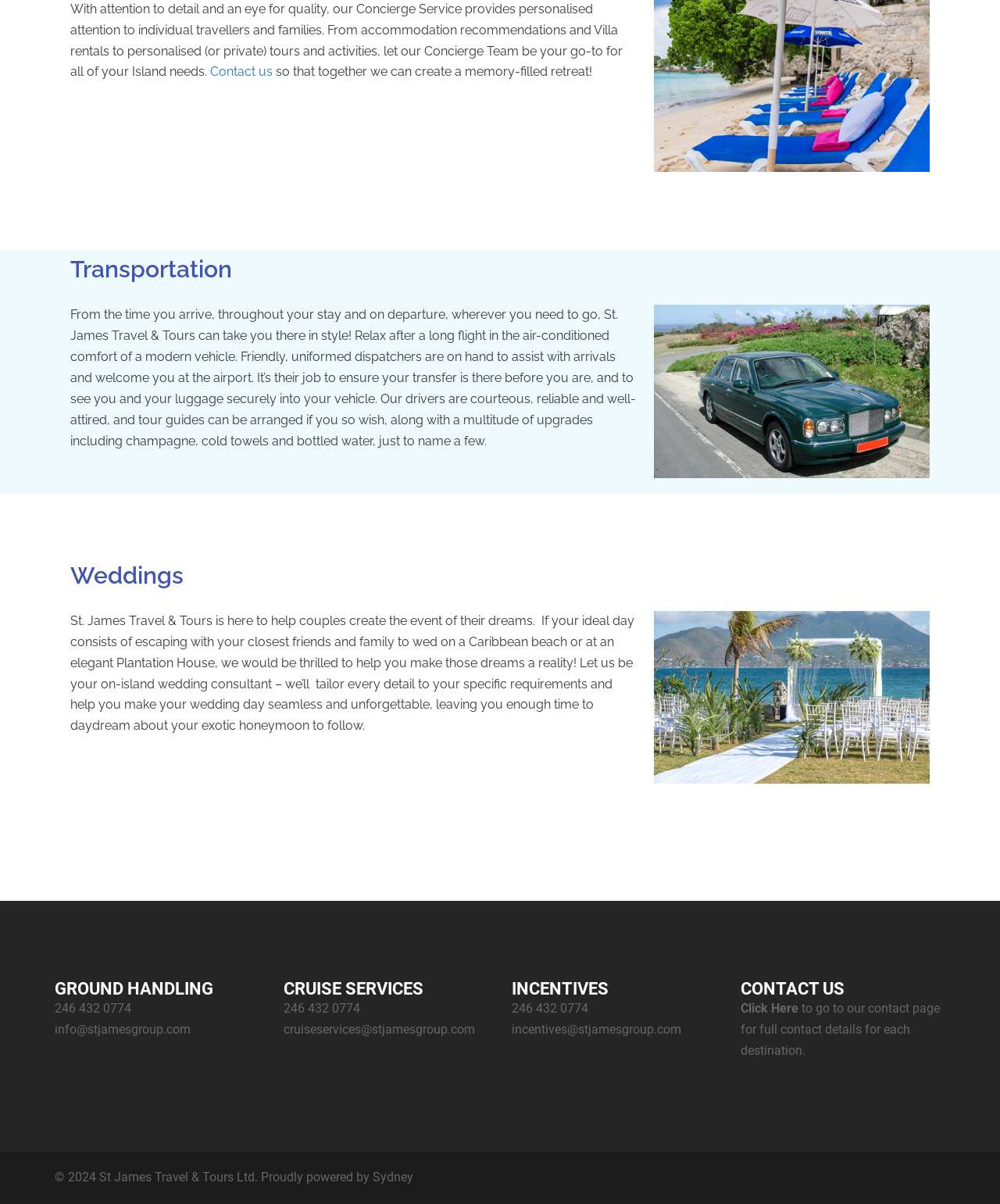What is the email address for Cruise Services?
Based on the screenshot, provide a one-word or short-phrase response.

cruiseservices@stjamesgroup.com